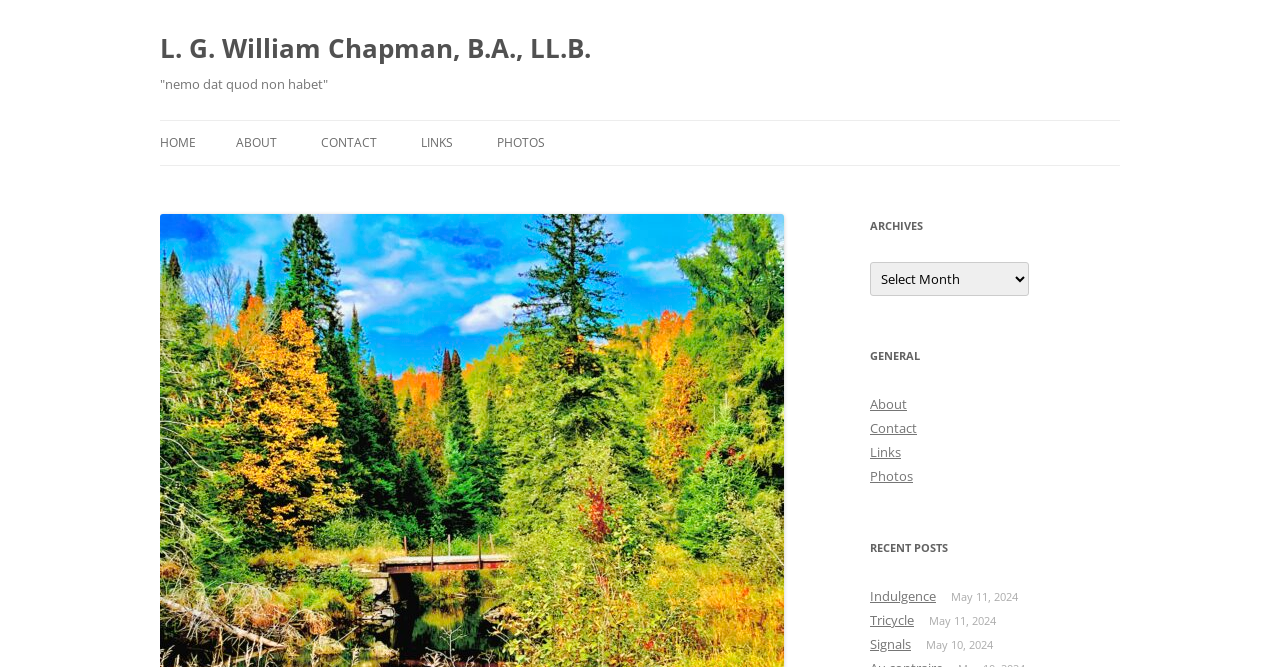Find the bounding box coordinates of the element you need to click on to perform this action: 'Click Register'. The coordinates should be represented by four float values between 0 and 1, in the format [left, top, right, bottom].

None